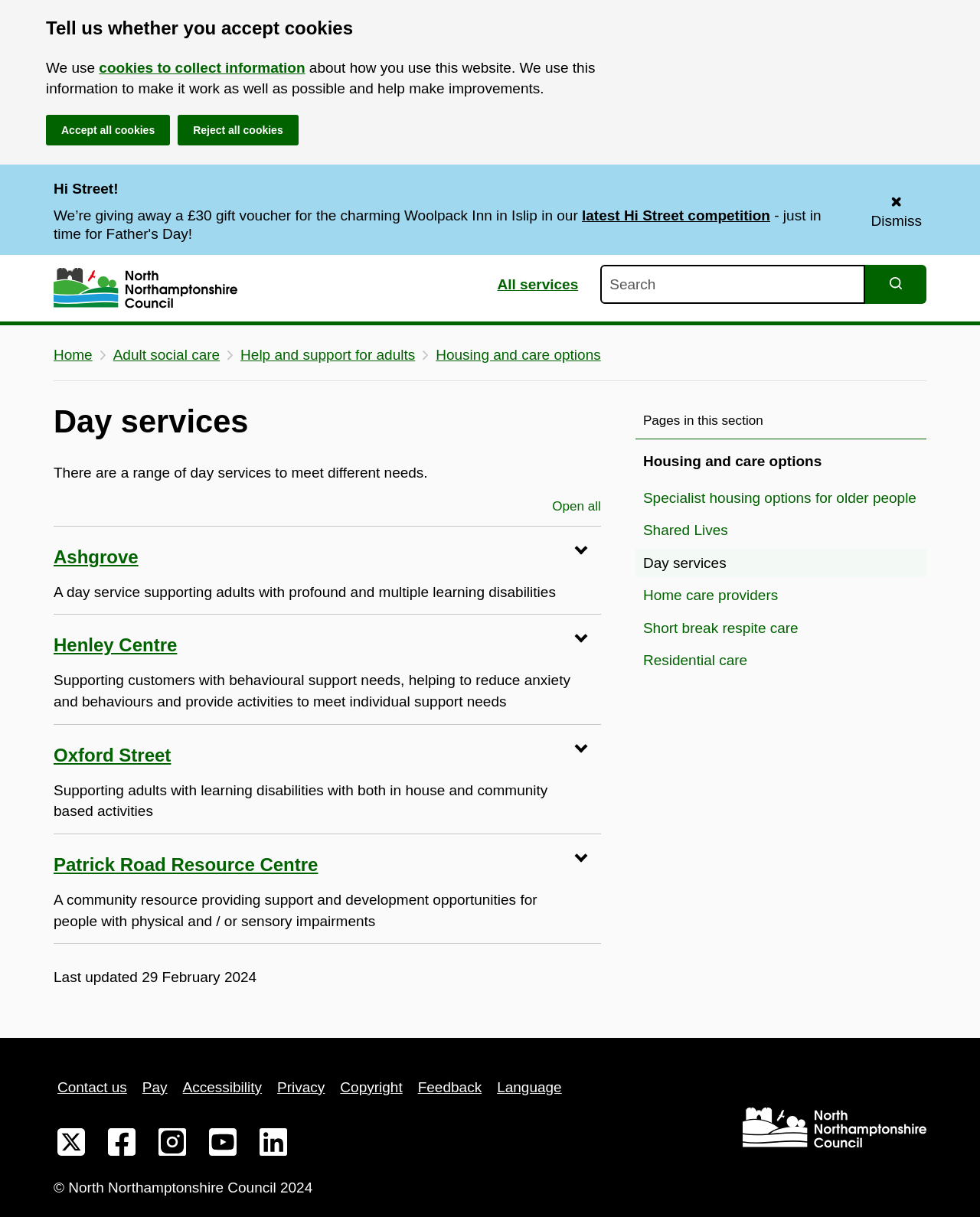Locate the bounding box coordinates of the element that should be clicked to execute the following instruction: "View our Twitter feed".

[0.055, 0.924, 0.091, 0.958]